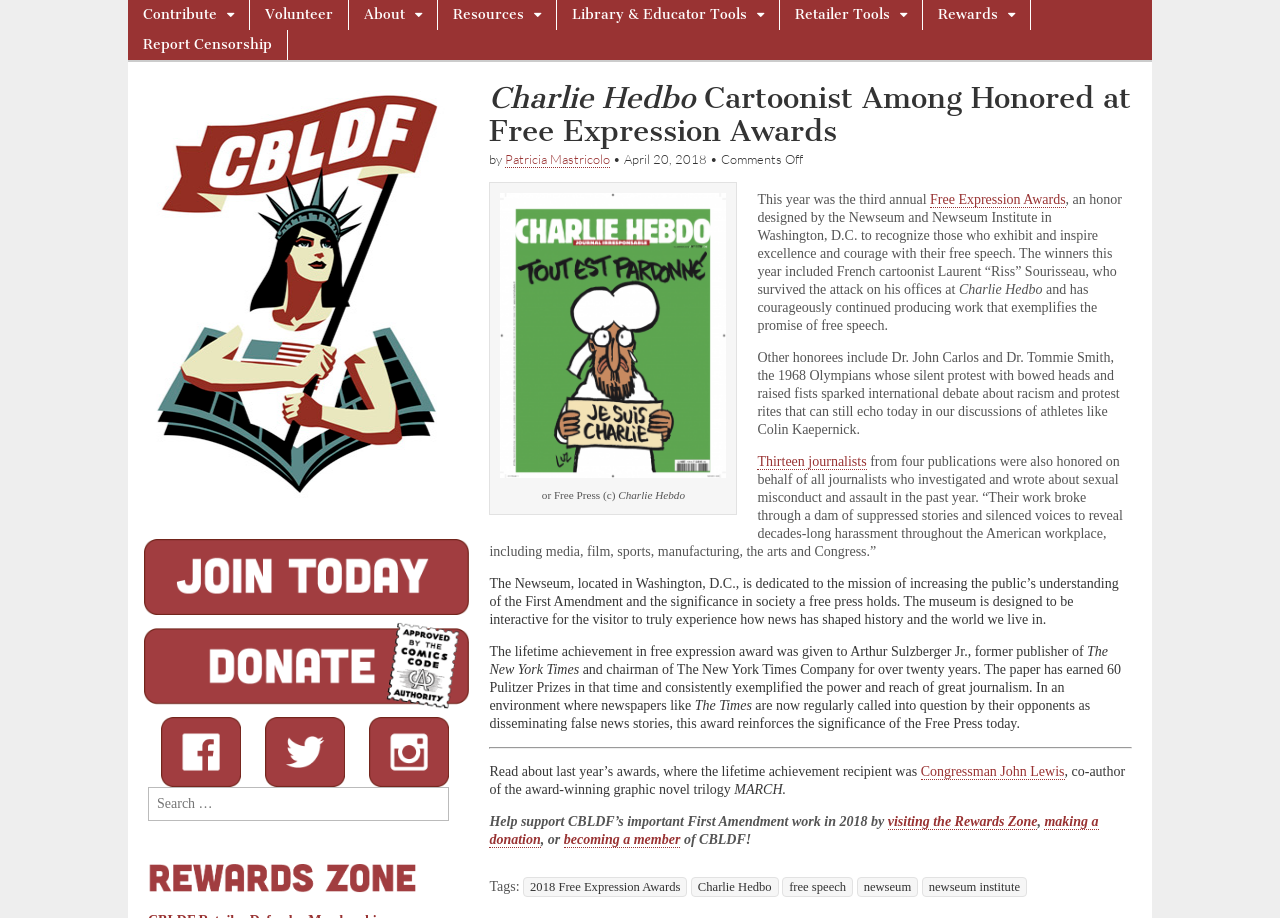Select the bounding box coordinates of the element I need to click to carry out the following instruction: "Click Contribute".

[0.1, 0.0, 0.195, 0.033]